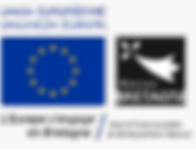What theme is suggested by the logo on the right side?
Please provide a comprehensive answer based on the information in the image.

The question asks about the theme suggested by the logo on the right side. According to the caption, the logo features the outline of a bird or a similar aquatic creature, suggesting a maritime theme, which is likely affiliated with local initiatives or conservation efforts.